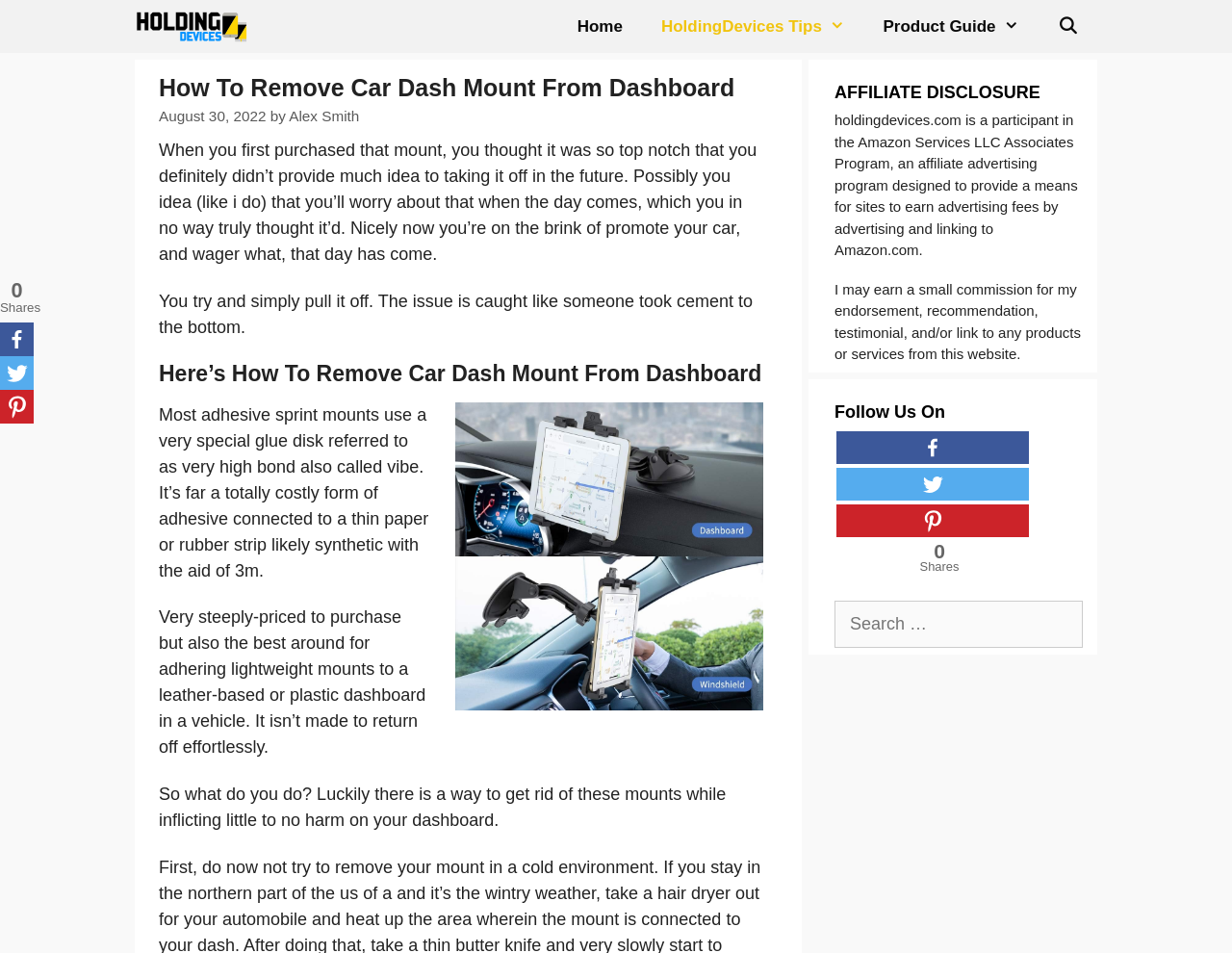Using the format (top-left x, top-left y, bottom-right x, bottom-right y), and given the element description, identify the bounding box coordinates within the screenshot: title="HoldingDevices"

[0.109, 0.0, 0.21, 0.056]